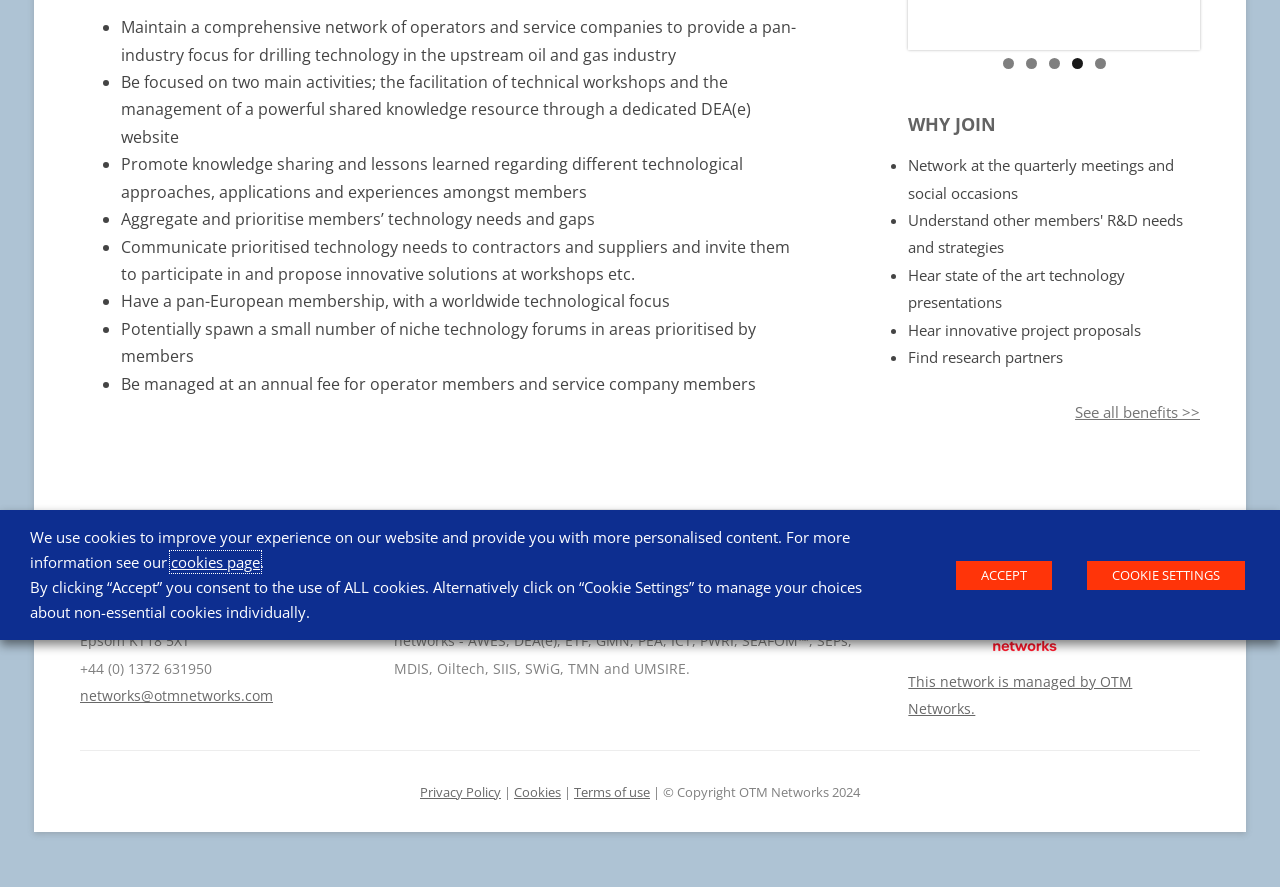Bounding box coordinates should be provided in the format (top-left x, top-left y, bottom-right x, bottom-right y) with all values between 0 and 1. Identify the bounding box for this UI element: See all benefits >>

[0.84, 0.453, 0.938, 0.476]